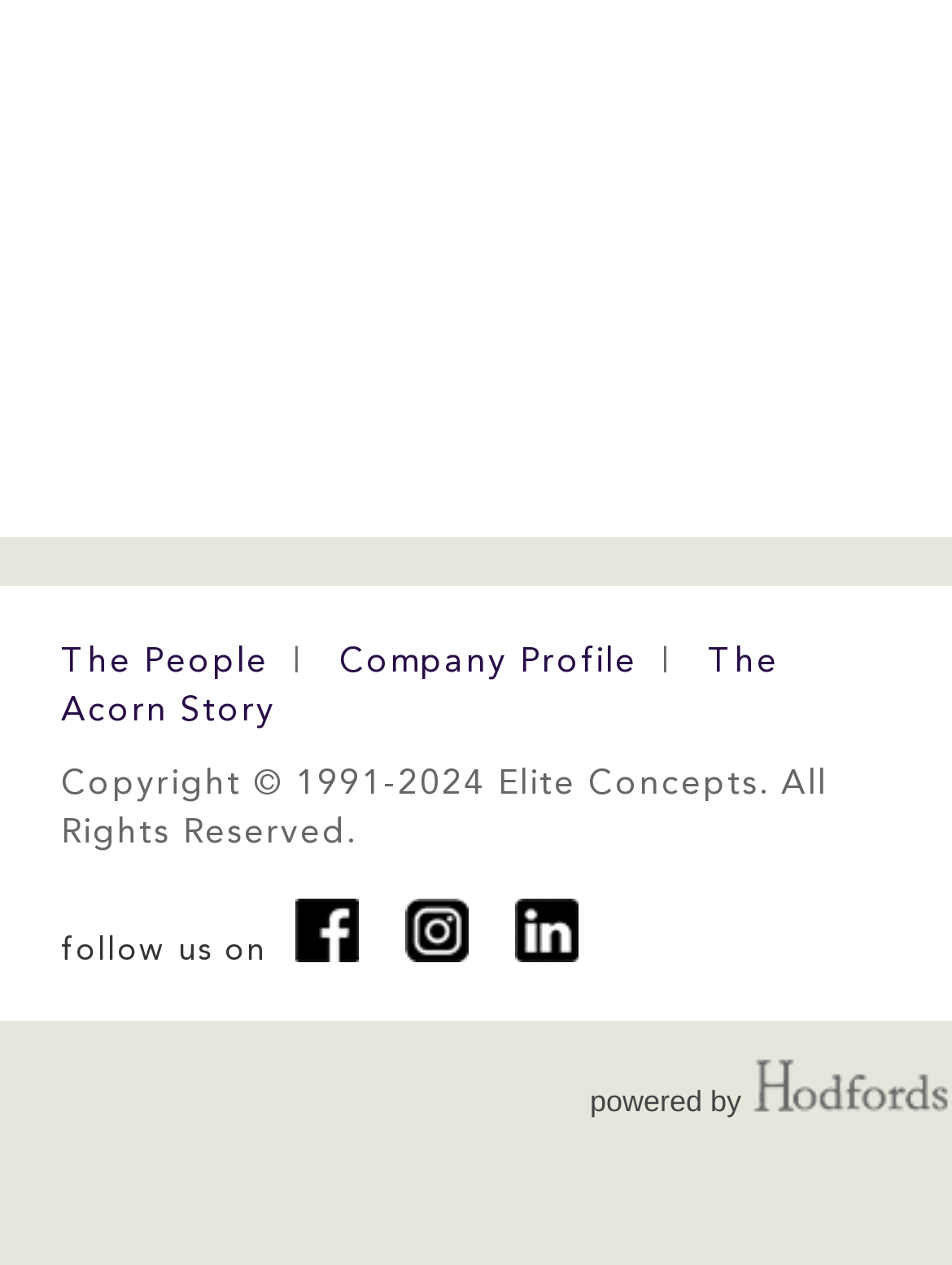Bounding box coordinates are specified in the format (top-left x, top-left y, bottom-right x, bottom-right y). All values are floating point numbers bounded between 0 and 1. Please provide the bounding box coordinate of the region this sentence describes: parent_node: follow us on

[0.292, 0.735, 0.395, 0.764]